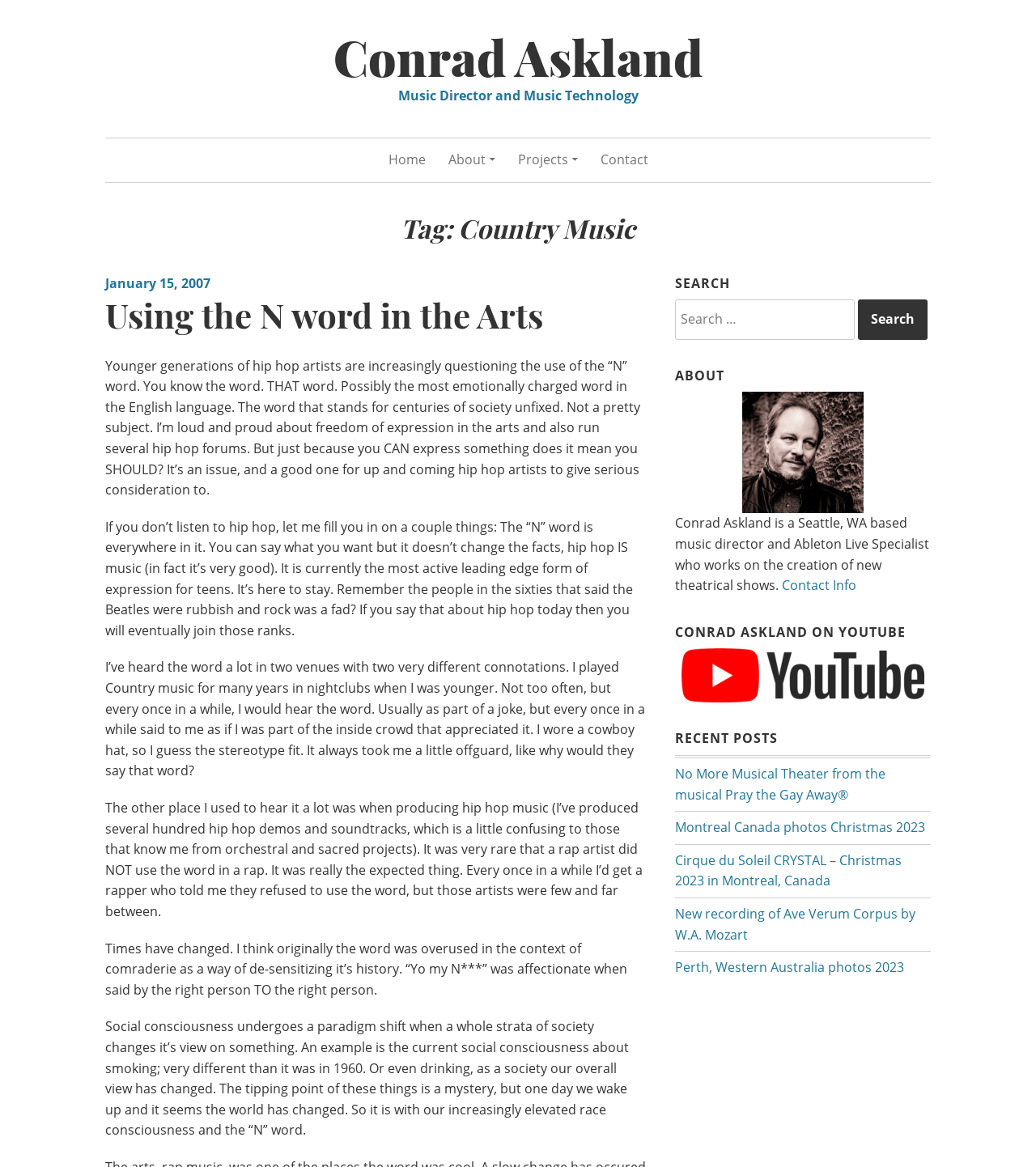Kindly provide the bounding box coordinates of the section you need to click on to fulfill the given instruction: "Read the post about using the N word in the arts".

[0.102, 0.252, 0.623, 0.288]